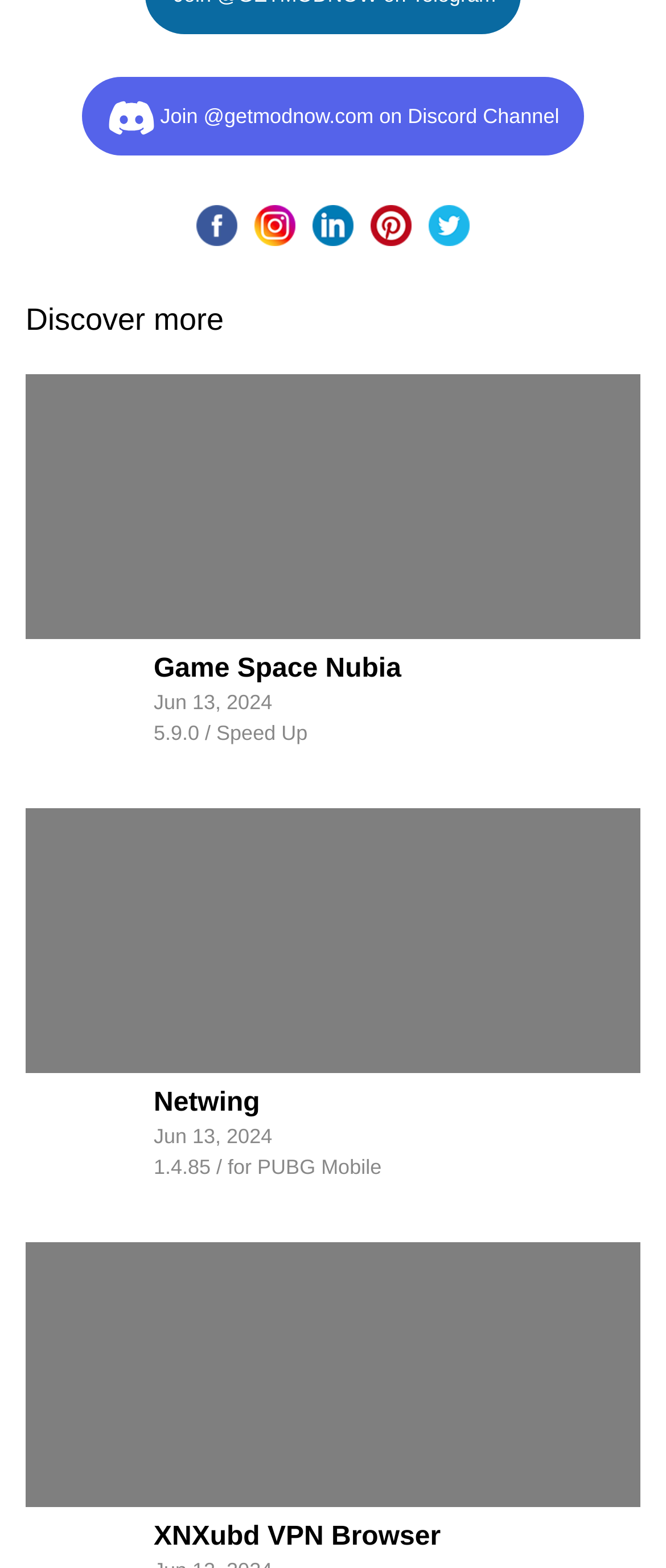Show the bounding box coordinates of the region that should be clicked to follow the instruction: "Join Discord channel."

[0.122, 0.049, 0.878, 0.099]